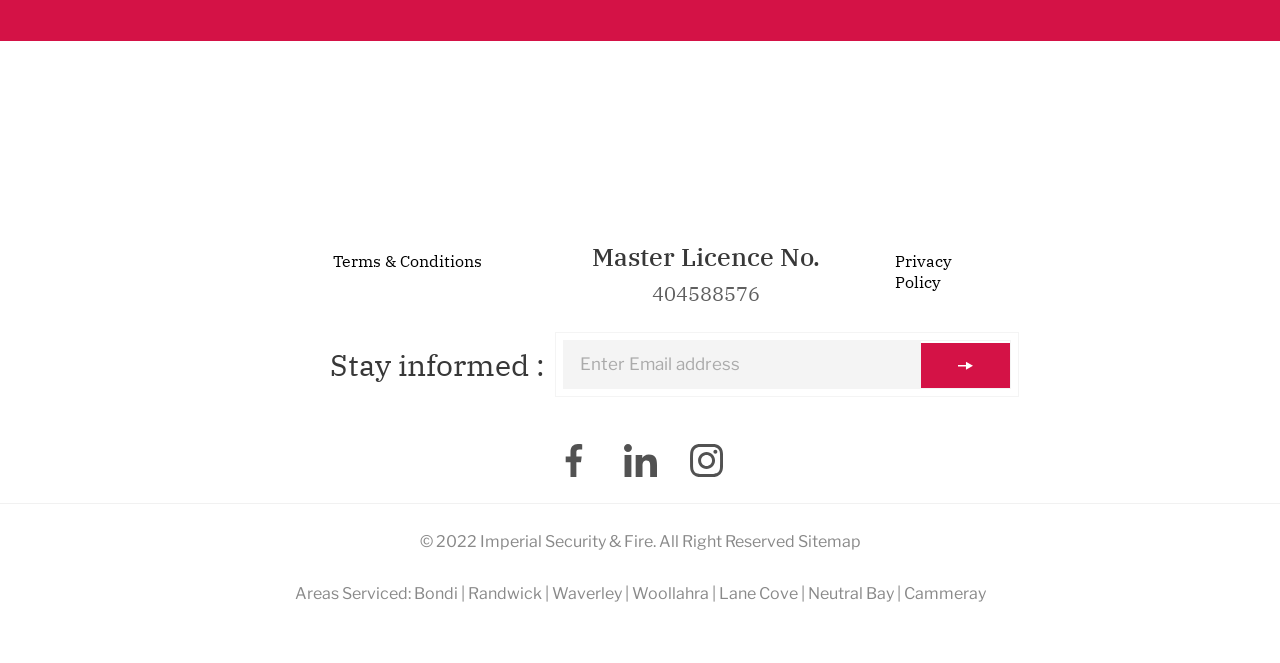Provide a brief response using a word or short phrase to this question:
How many areas are serviced?

8